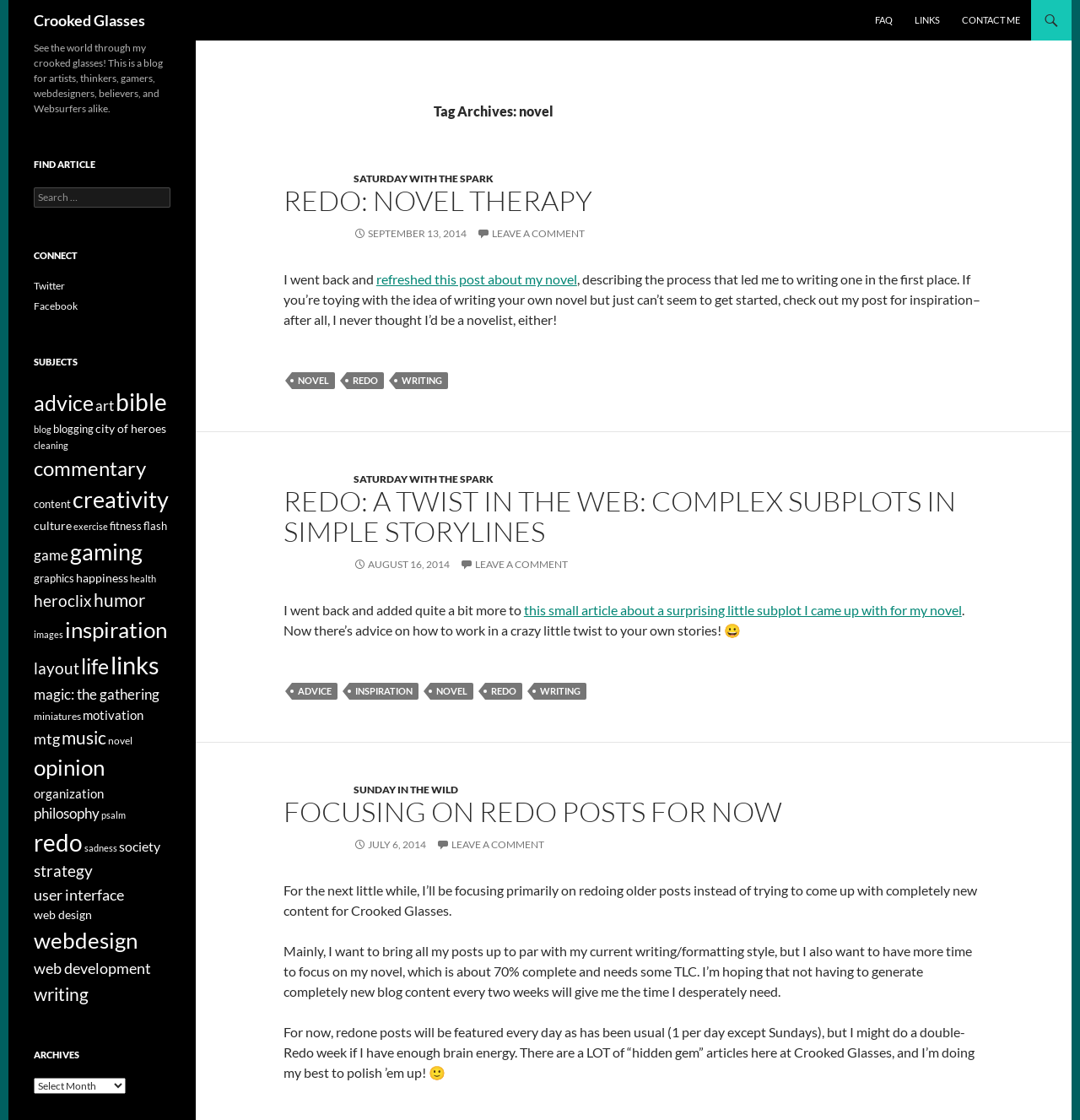Locate the bounding box coordinates of the area where you should click to accomplish the instruction: "View the article about complex subplots".

[0.262, 0.432, 0.885, 0.49]